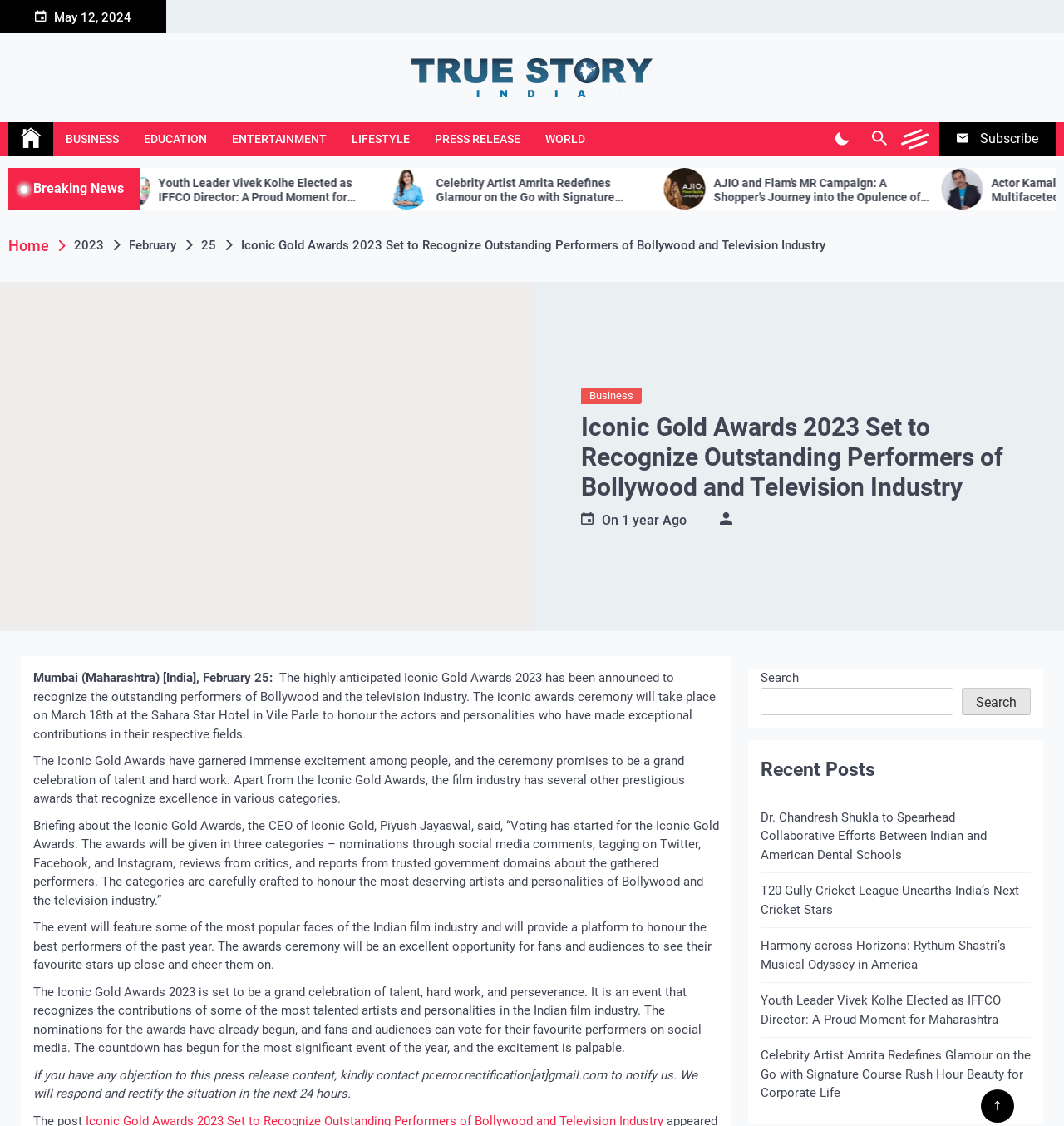What is the name of the CEO of Iconic Gold?
Answer the question with just one word or phrase using the image.

Piyush Jayaswal